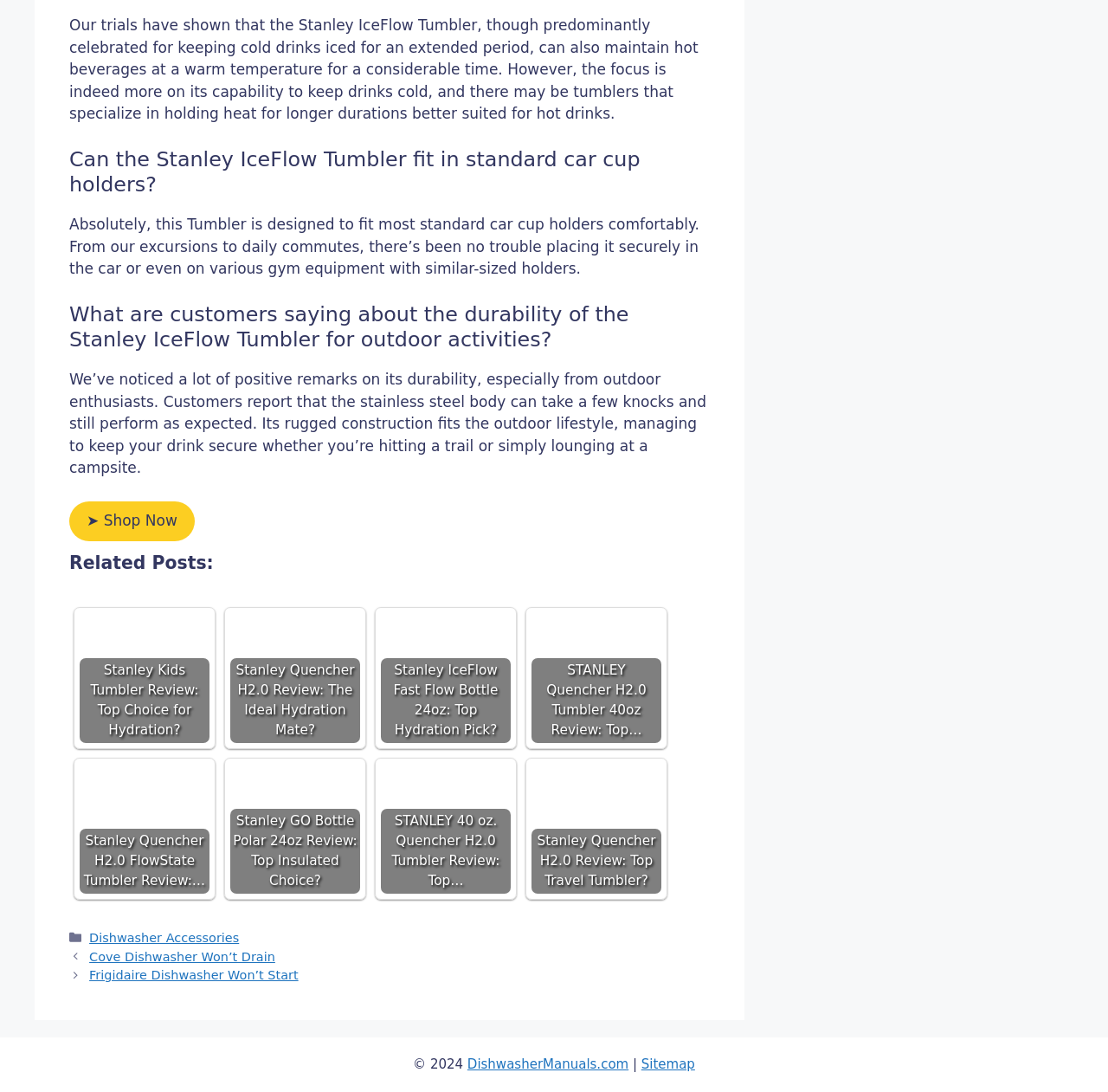What is the copyright year of the website?
Using the picture, provide a one-word or short phrase answer.

2024